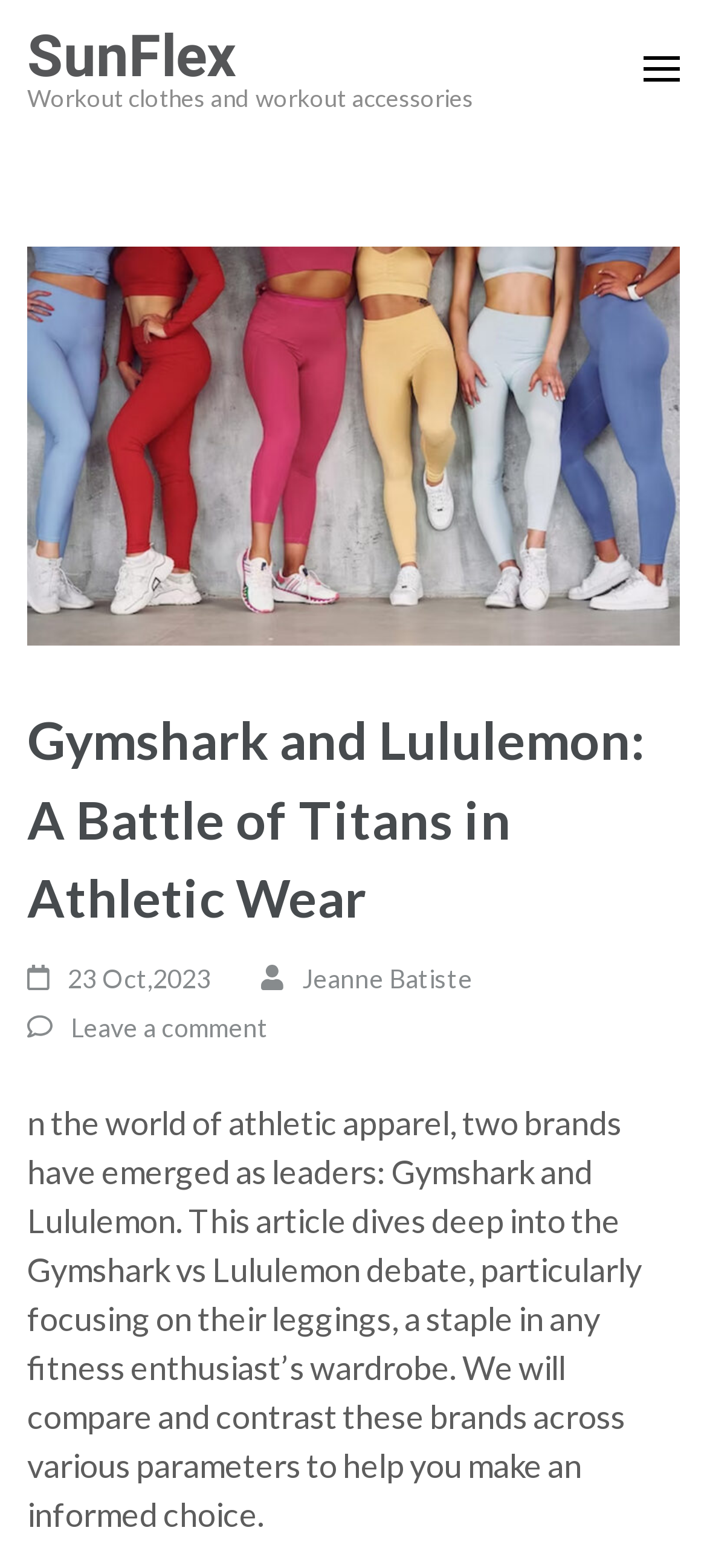Using the elements shown in the image, answer the question comprehensively: What is the topic of the article?

The topic of the article can be determined by reading the heading 'Gymshark and Lululemon: A Battle of Titans in Athletic Wear' and the static text 'n the world of athletic apparel, two brands have emerged as leaders: Gymshark and Lululemon.'